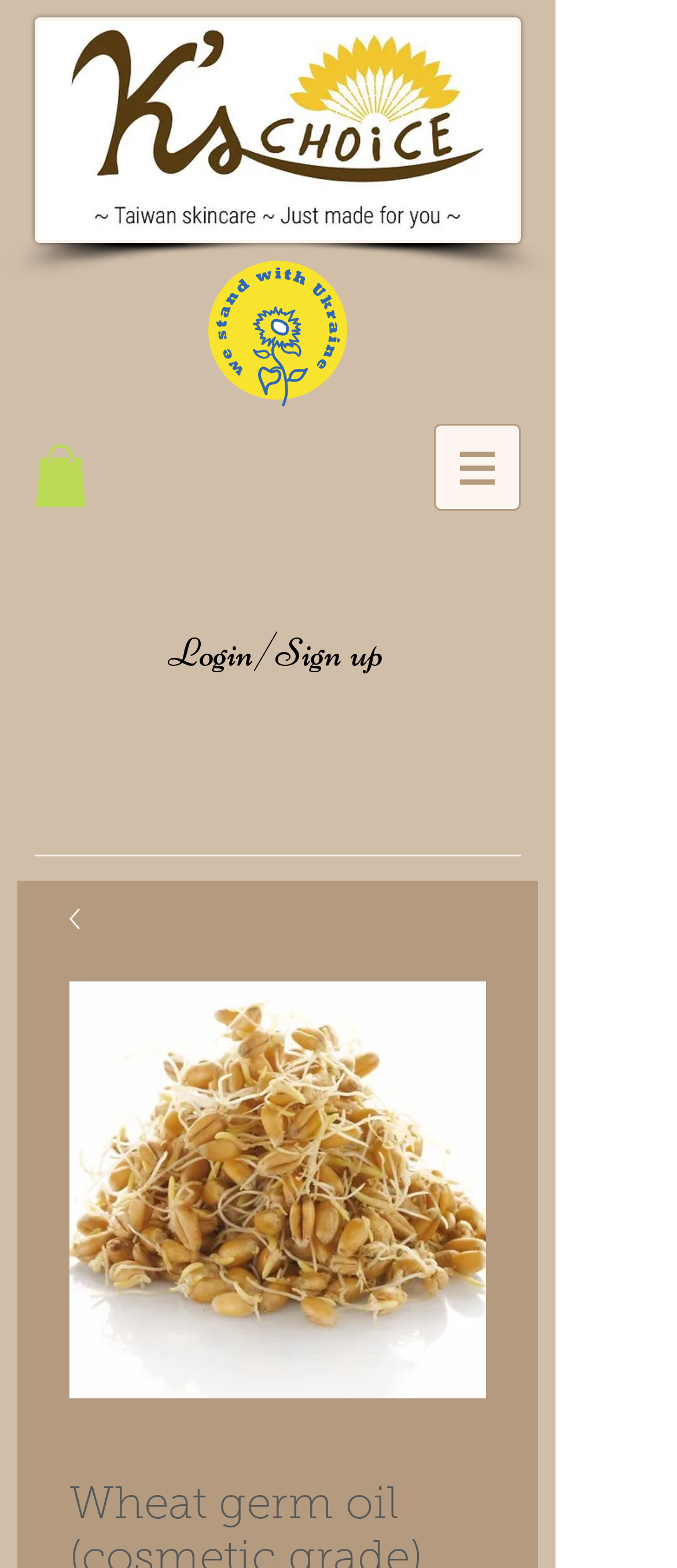Identify the first-level heading on the webpage and generate its text content.

Wheat germ oil (cosmetic grade)